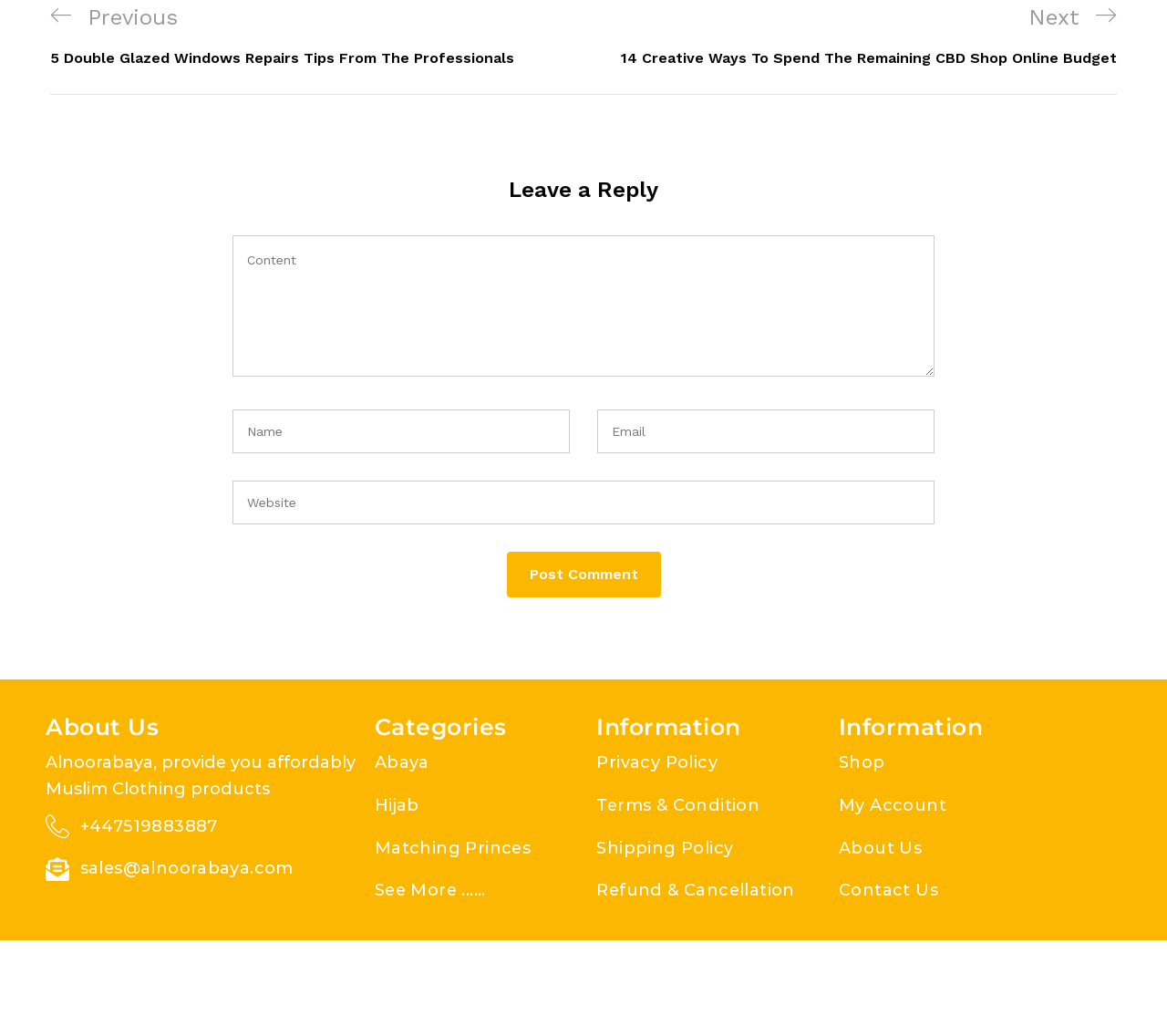What type of products does Alnoorabaya provide?
Look at the image and answer with only one word or phrase.

Muslim Clothing